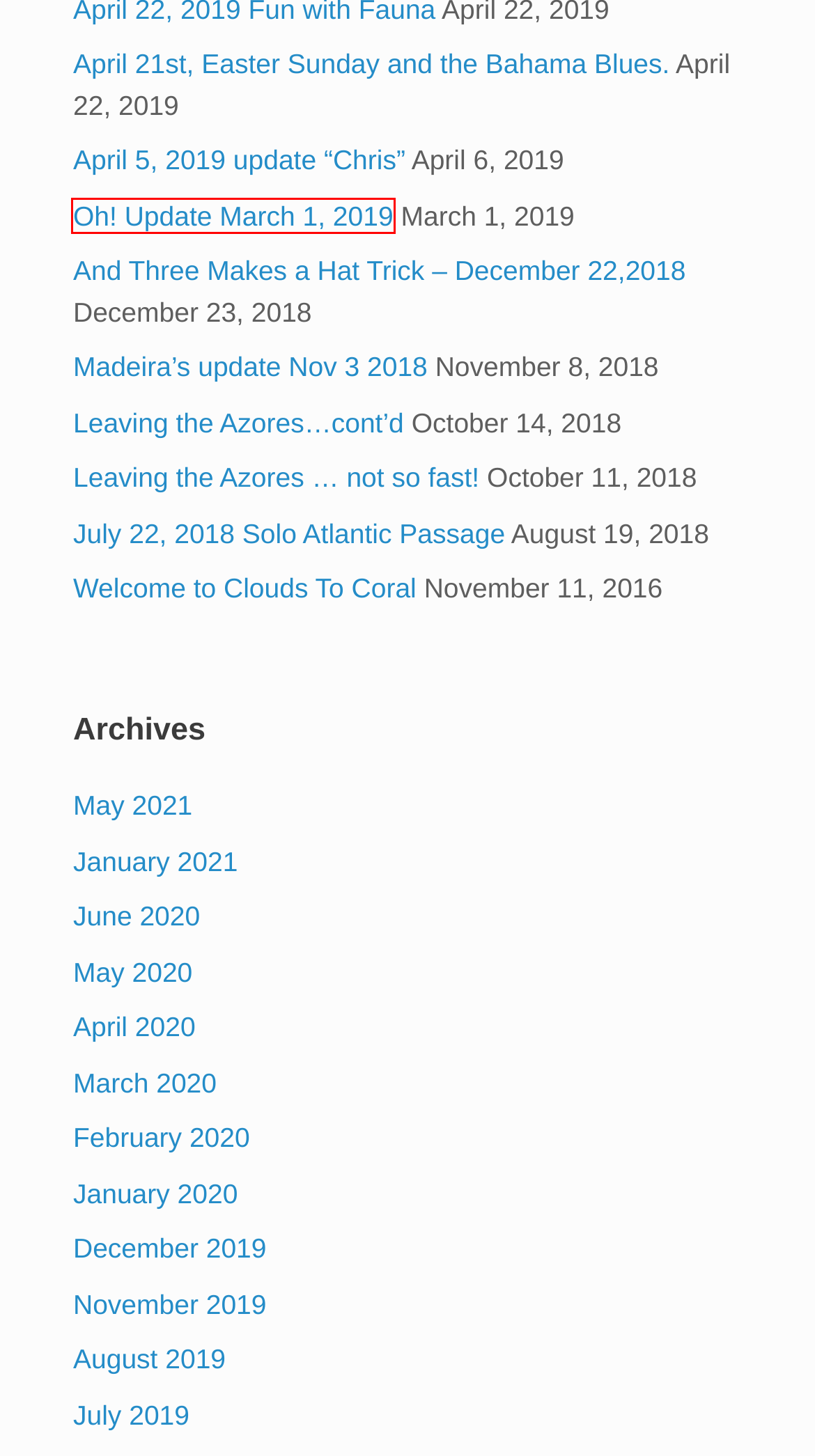Check out the screenshot of a webpage with a red rectangle bounding box. Select the best fitting webpage description that aligns with the new webpage after clicking the element inside the bounding box. Here are the candidates:
A. May 2021 - Clouds to Coral
B. Leaving the Azores ... not so fast! - Clouds to Coral
C. May 2020 - Clouds to Coral
D. August 2019 - Clouds to Coral
E. Oh! Update March 1, 2019 - Clouds to Coral
F. April 5, 2019 update “Chris” - Clouds to Coral
G. June 2020 - Clouds to Coral
H. July 2019 - Clouds to Coral

E